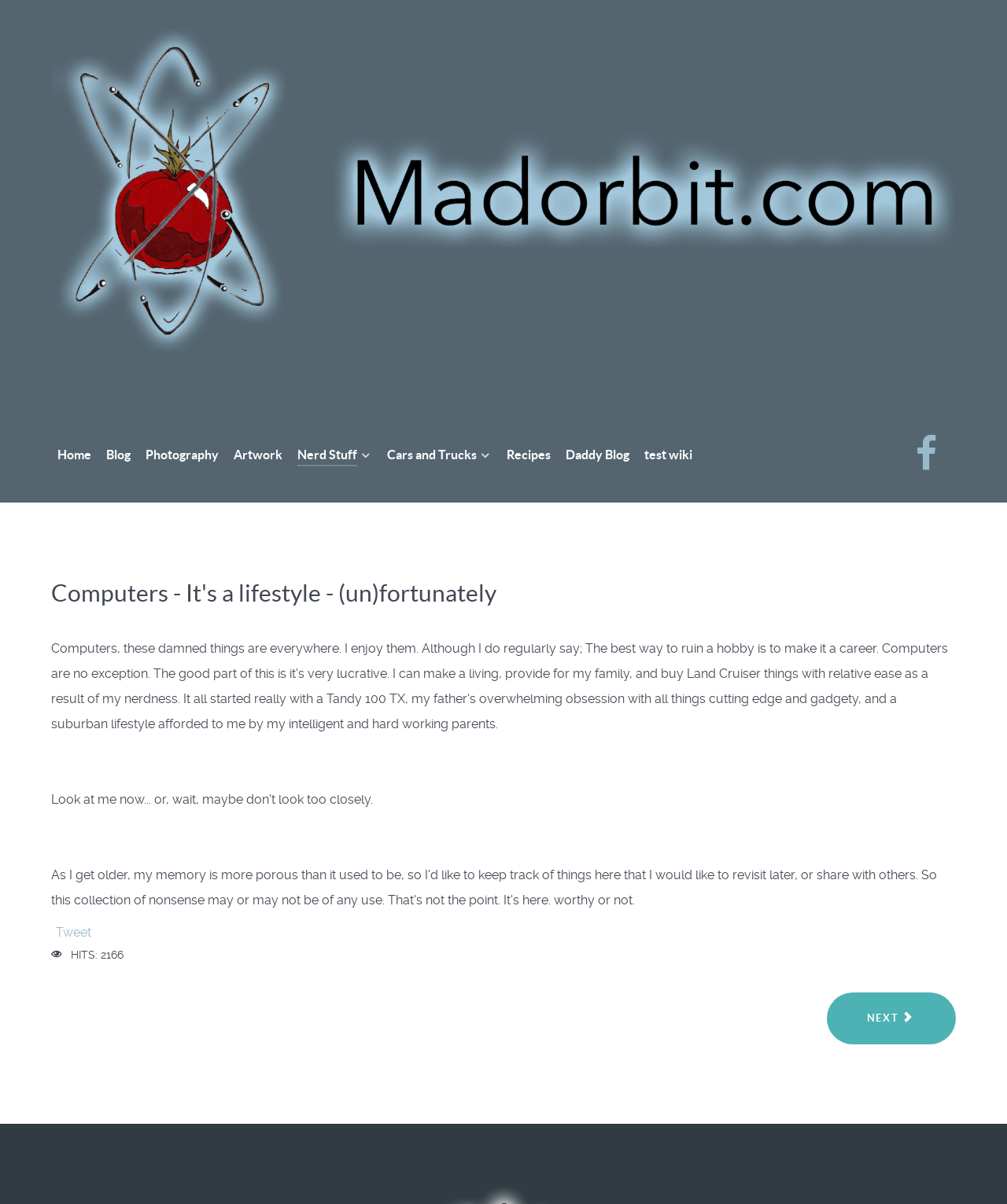Give a short answer to this question using one word or a phrase:
Can users tweet about the website?

Yes